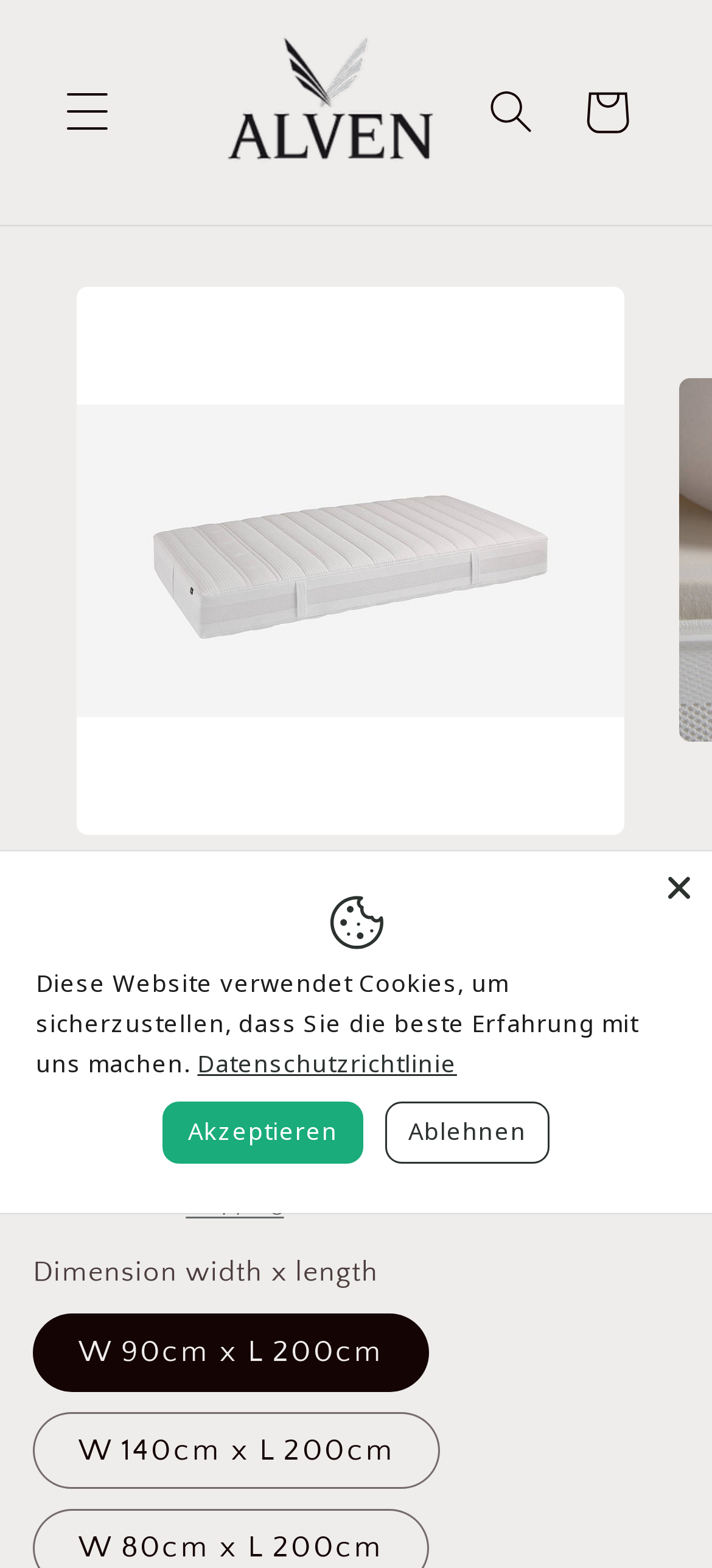Answer the question using only a single word or phrase: 
Is the product available for shipping?

Yes